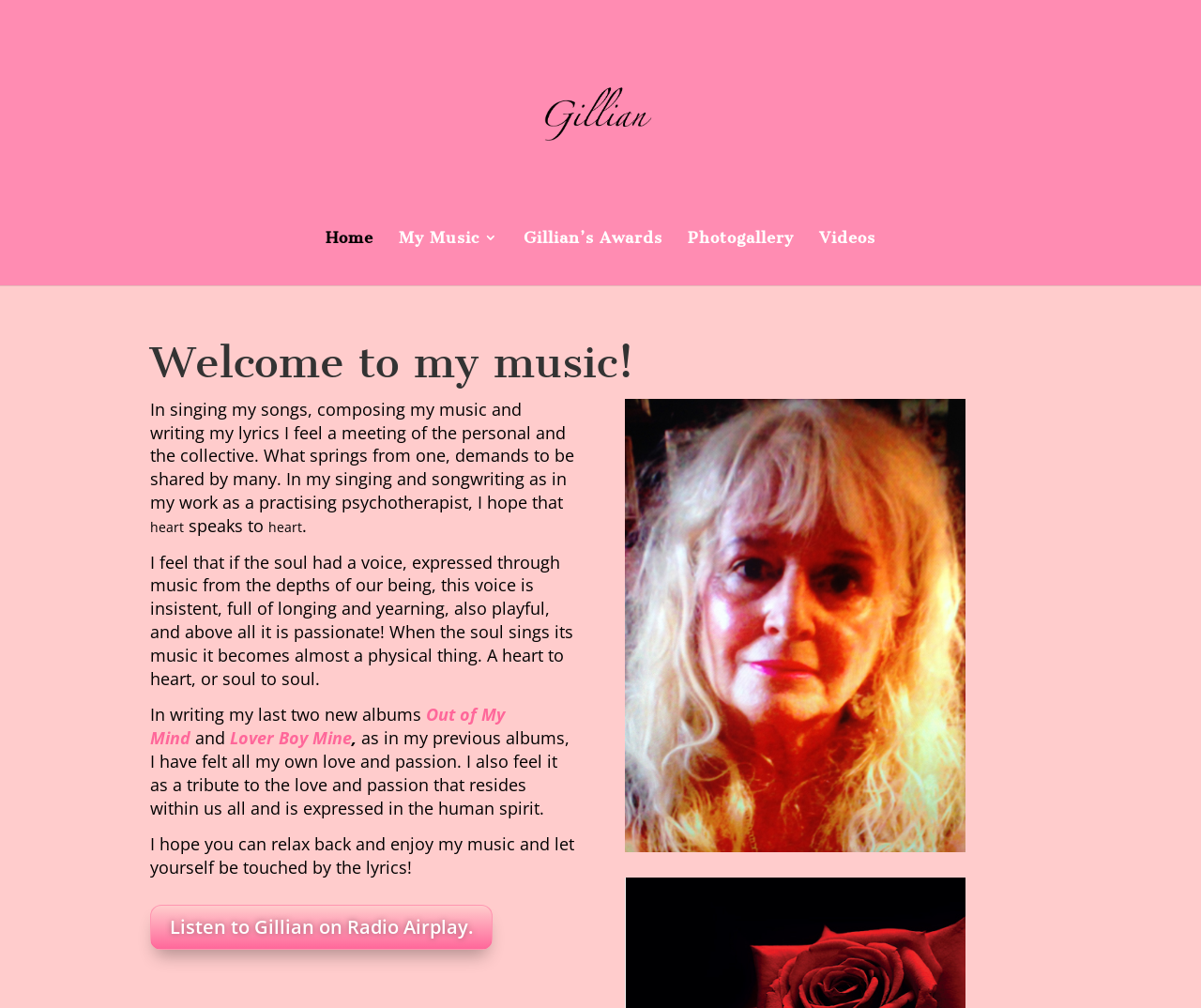Determine the bounding box coordinates for the area you should click to complete the following instruction: "Listen to music on 'Radio Airplay'".

[0.125, 0.898, 0.41, 0.943]